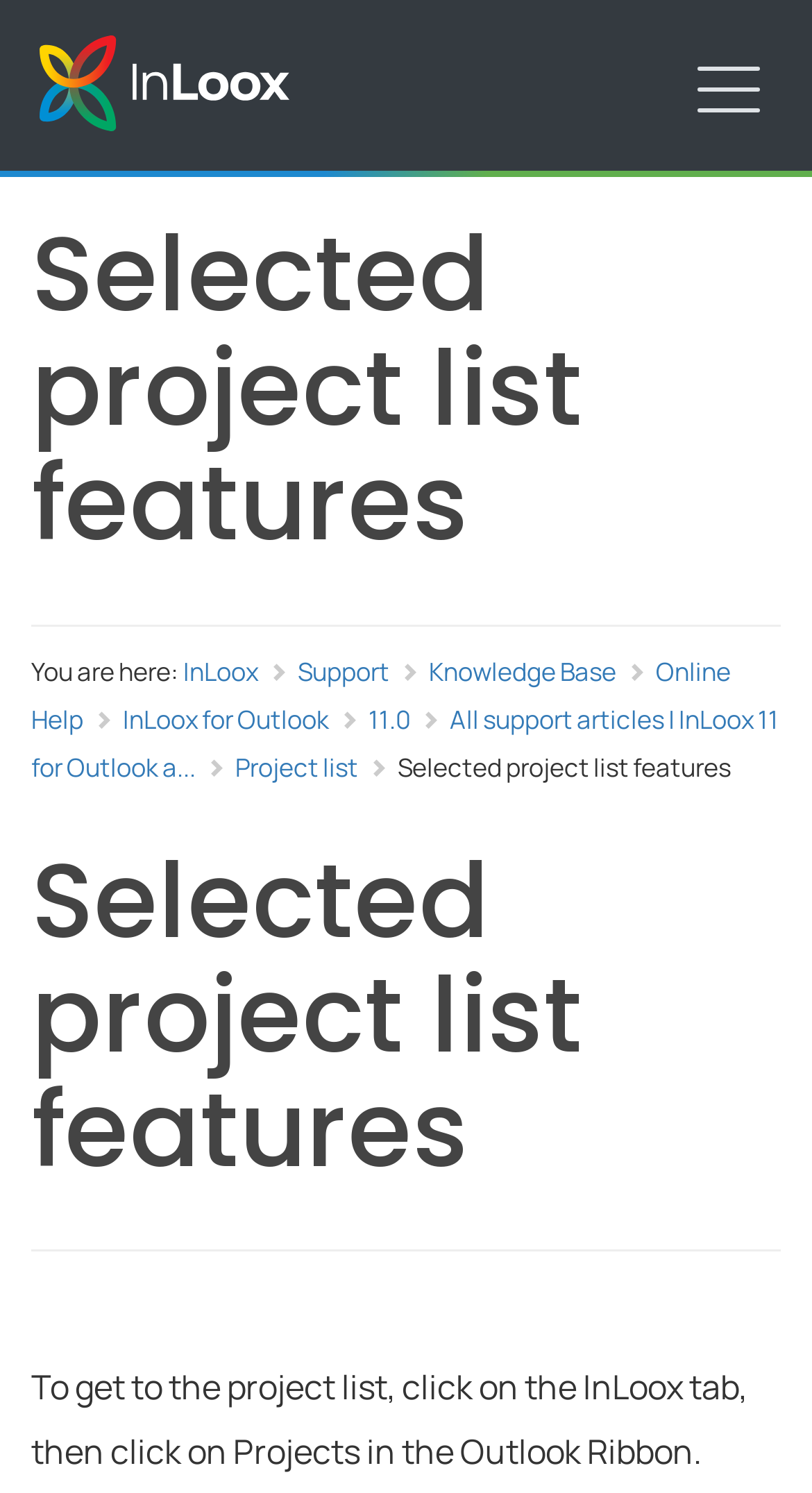Please determine the bounding box of the UI element that matches this description: parent_node: A: Kortha name="question1" value="A". The coordinates should be given as (top-left x, top-left y, bottom-right x, bottom-right y), with all values between 0 and 1.

None